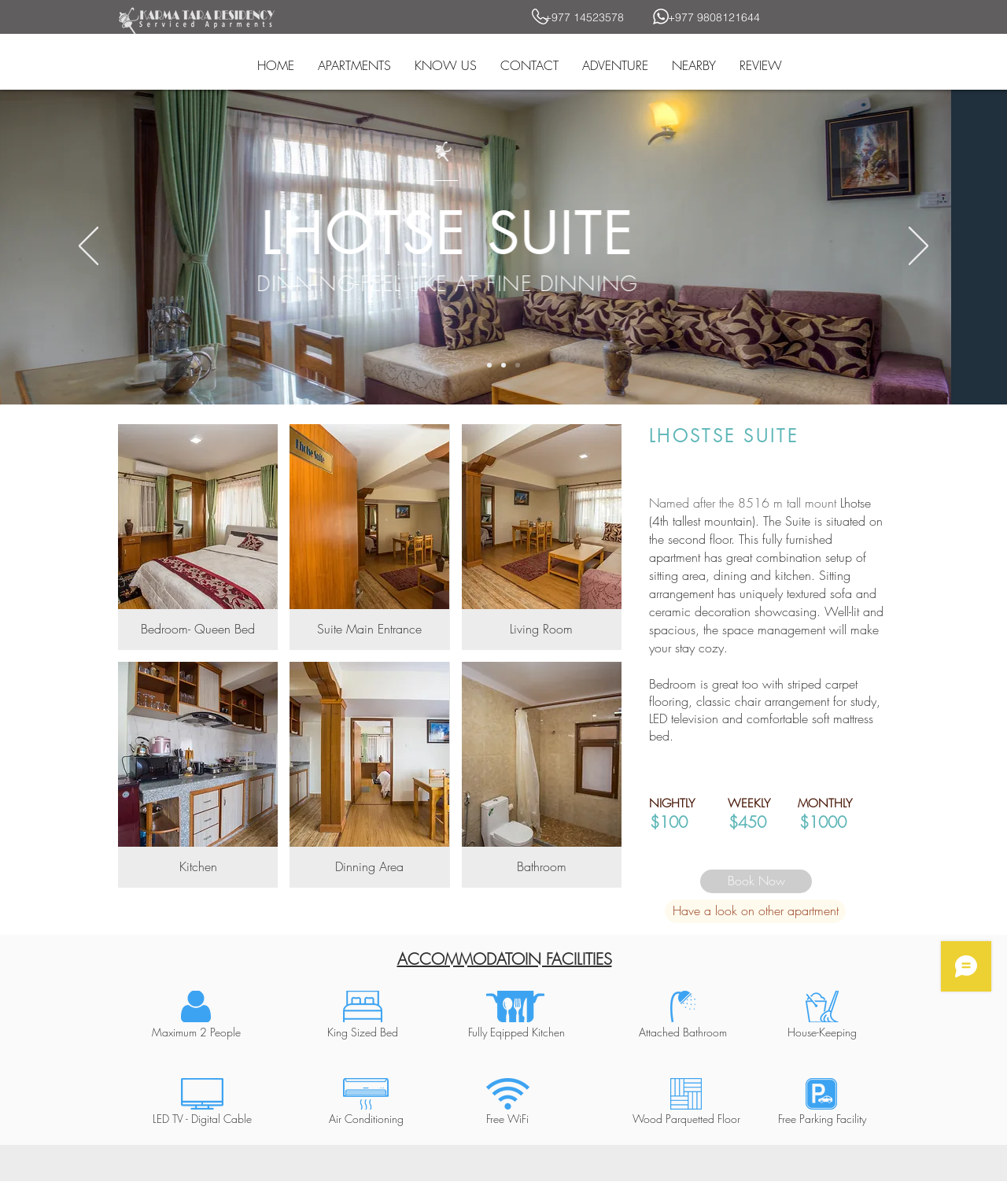Reply to the question with a single word or phrase:
How many people can stay in the suite?

2